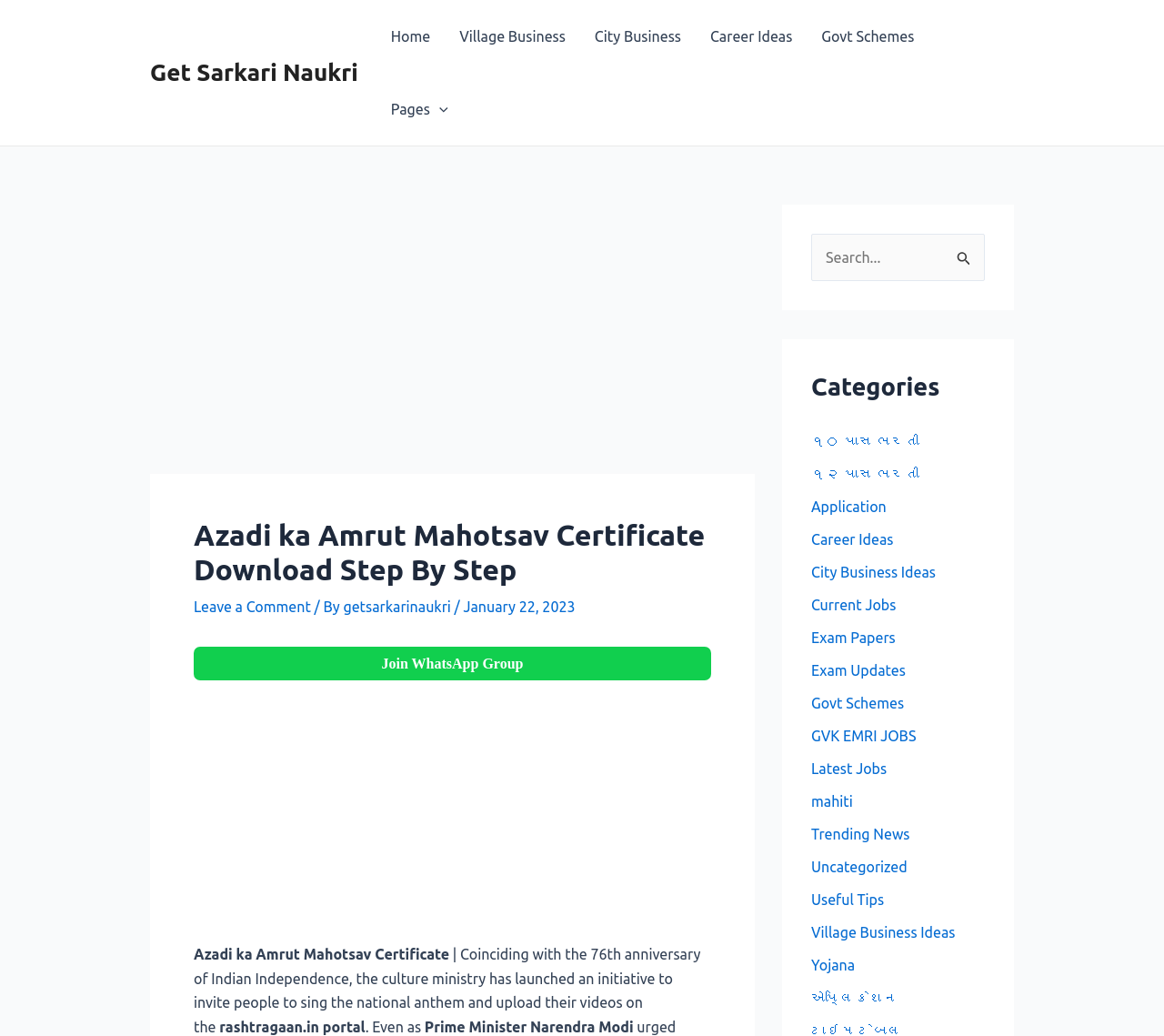Show the bounding box coordinates for the element that needs to be clicked to execute the following instruction: "Click on the 'Home' link". Provide the coordinates in the form of four float numbers between 0 and 1, i.e., [left, top, right, bottom].

[0.323, 0.0, 0.382, 0.07]